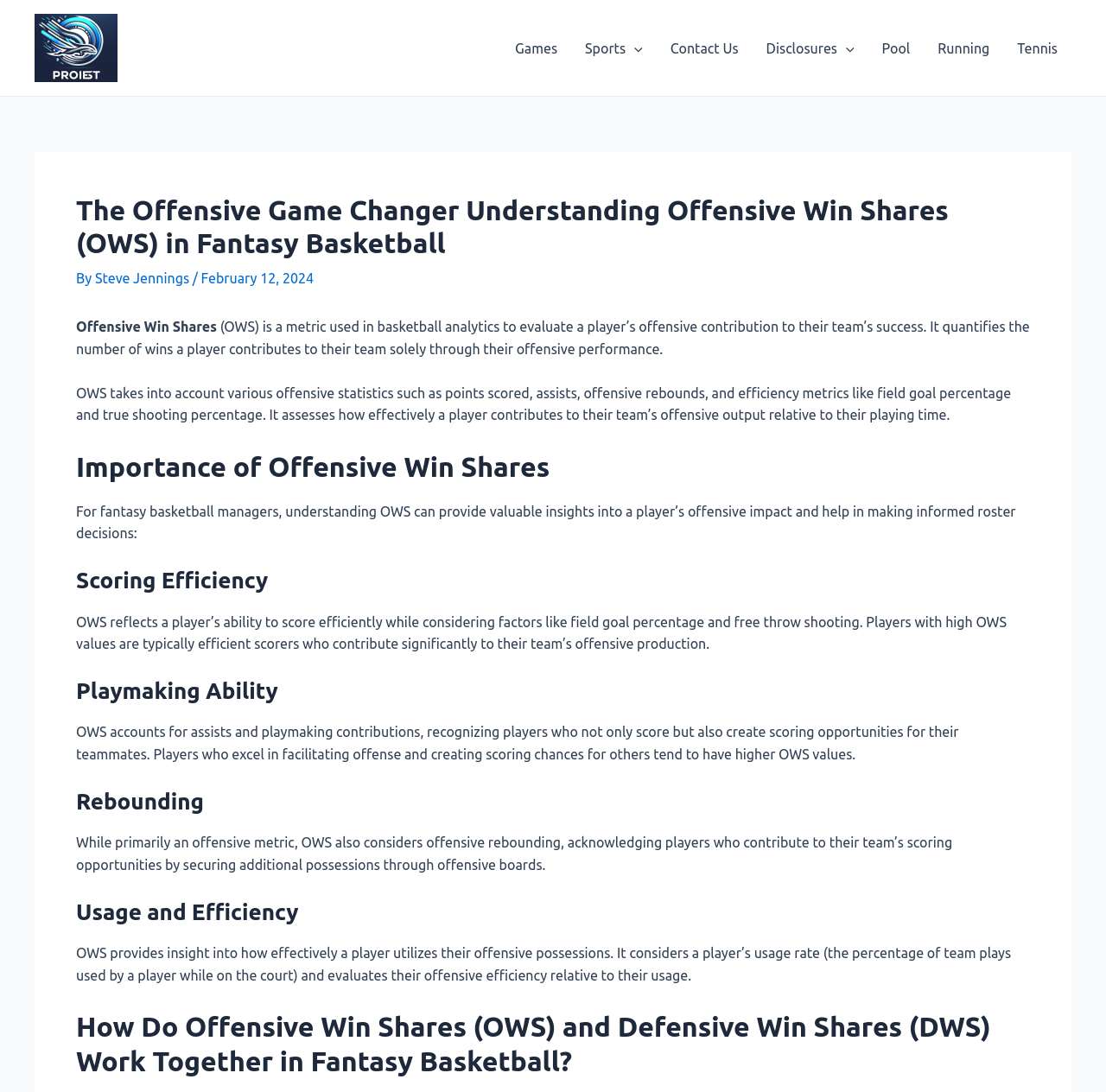Highlight the bounding box coordinates of the region I should click on to meet the following instruction: "Click on the 'Pool' link".

[0.785, 0.012, 0.835, 0.076]